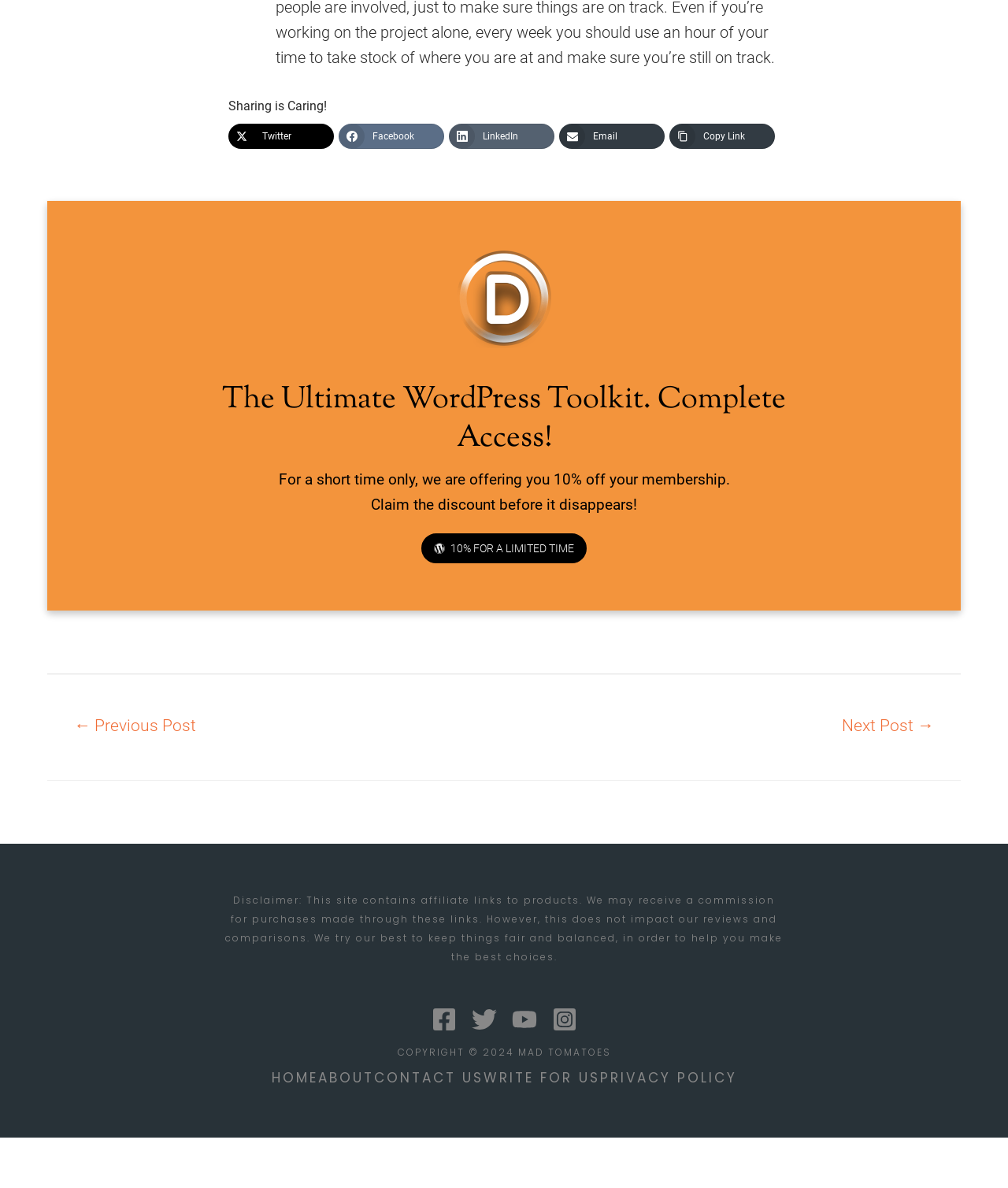Ascertain the bounding box coordinates for the UI element detailed here: "aria-label="Instagram"". The coordinates should be provided as [left, top, right, bottom] with each value being a float between 0 and 1.

[0.547, 0.89, 0.572, 0.911]